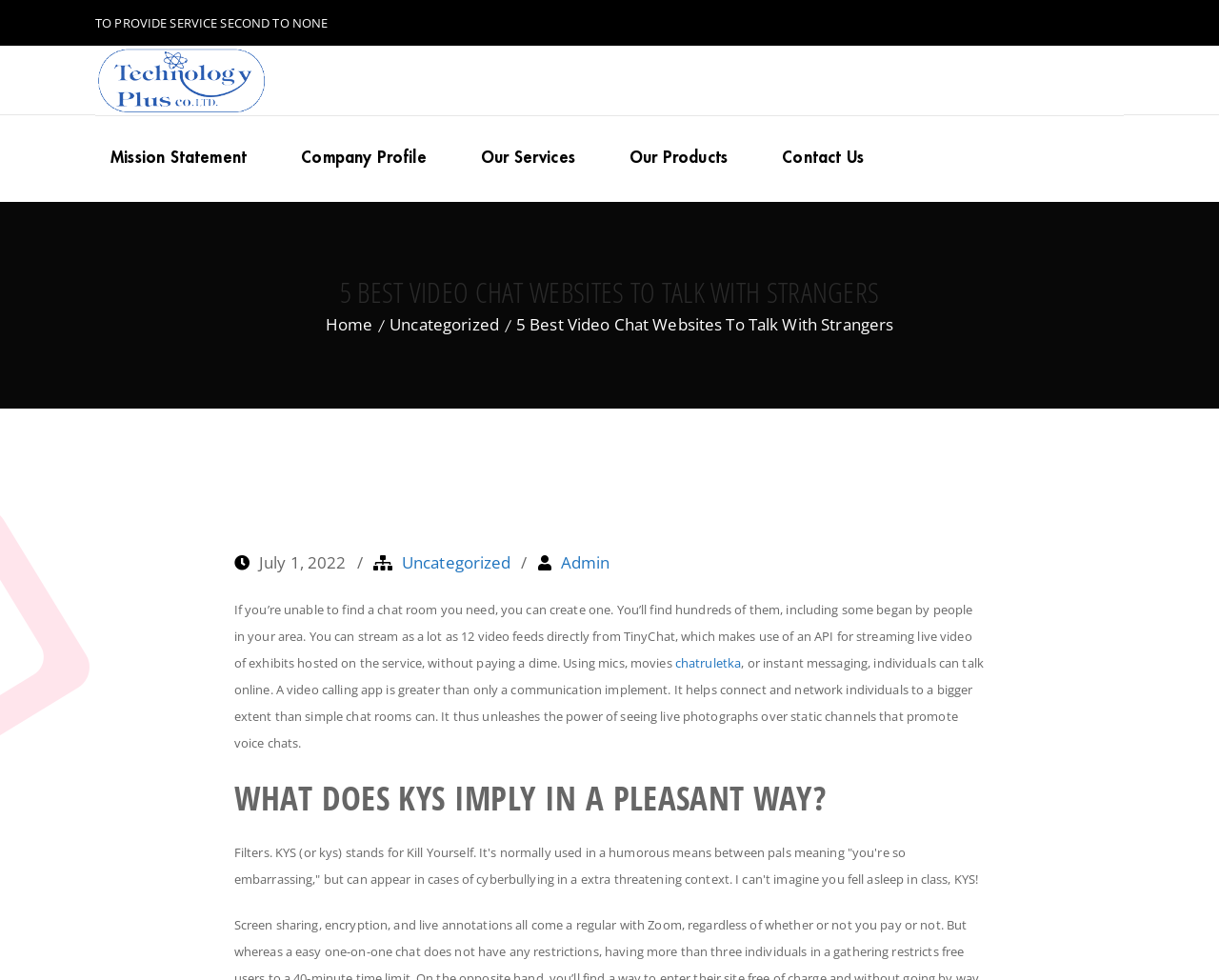Please study the image and answer the question comprehensively:
What is the purpose of a video calling app?

According to the text on the webpage, a video calling app is more than just a communication tool, it helps connect and network people to a larger extent than simple chat rooms can, unleashing the power of seeing live images over static channels that promote voice chats.